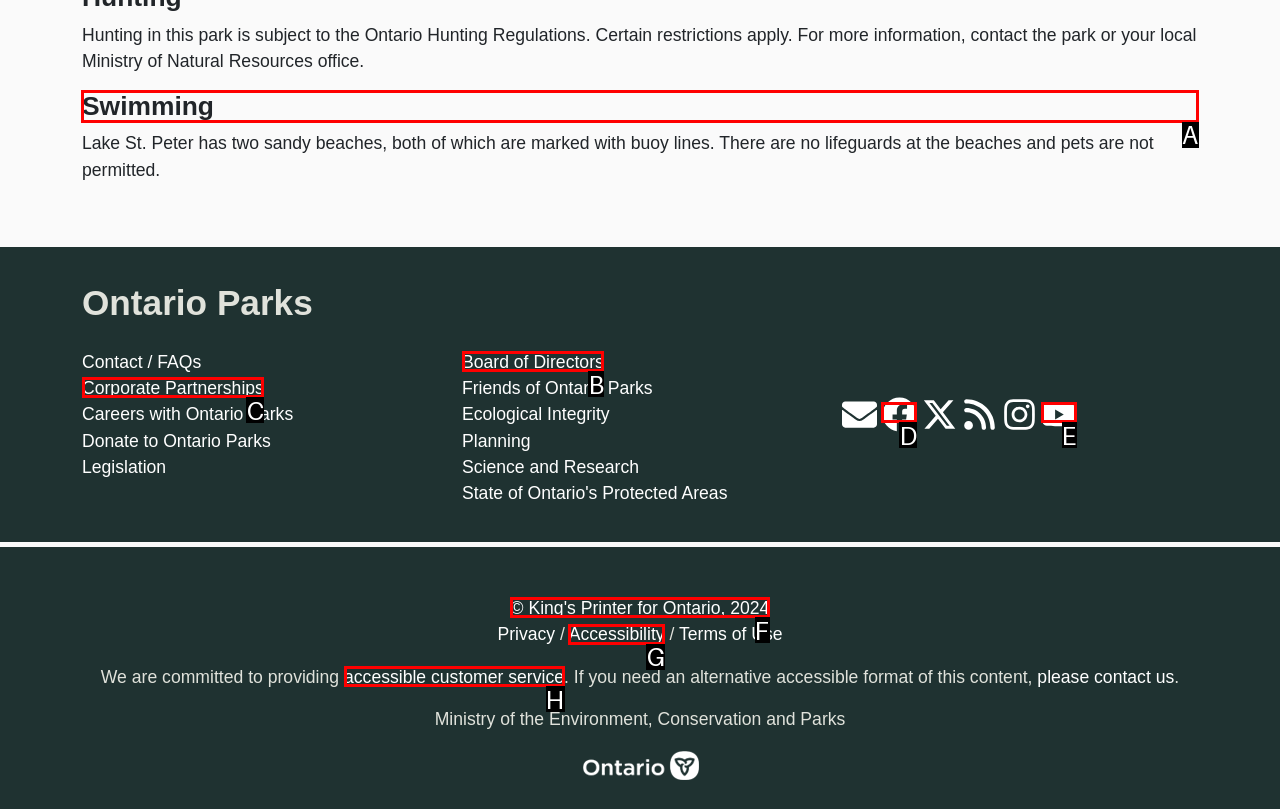Indicate which lettered UI element to click to fulfill the following task: Learn about swimming in the park
Provide the letter of the correct option.

A